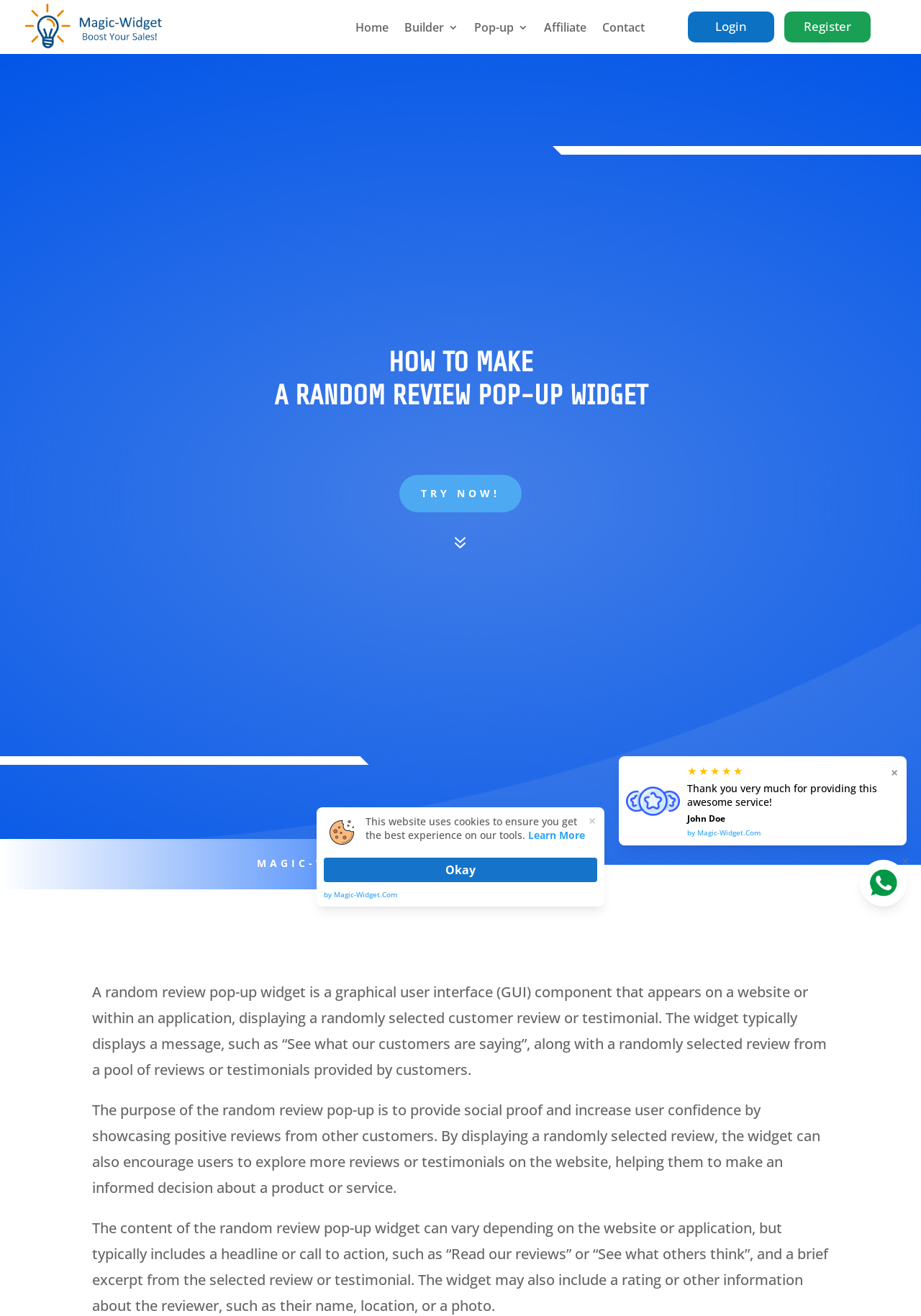Identify the bounding box coordinates of the element to click to follow this instruction: 'Read about Microsoft uses SmartGlass to connect screens'. Ensure the coordinates are four float values between 0 and 1, provided as [left, top, right, bottom].

None